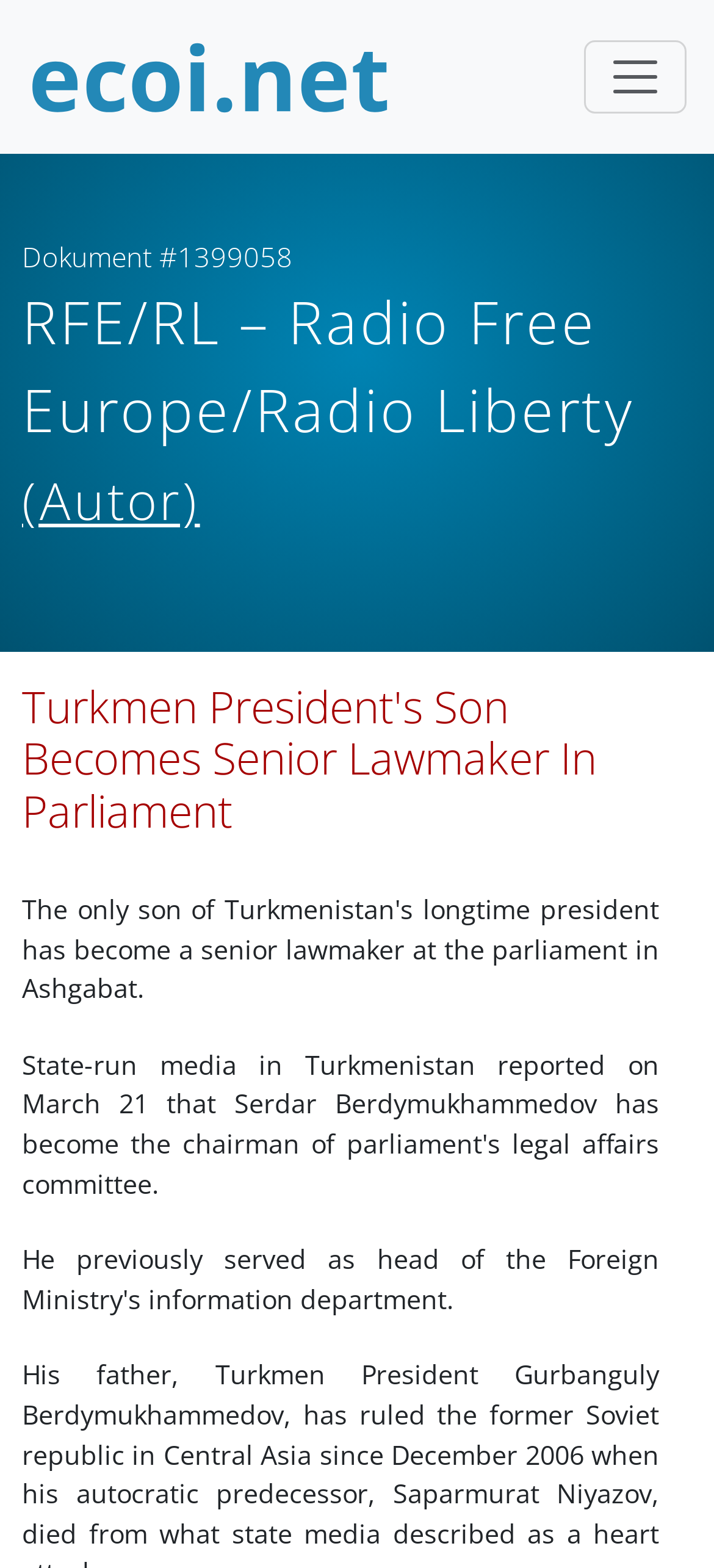Show the bounding box coordinates for the HTML element described as: "aria-label="Navigation umschalten"".

[0.818, 0.026, 0.962, 0.072]